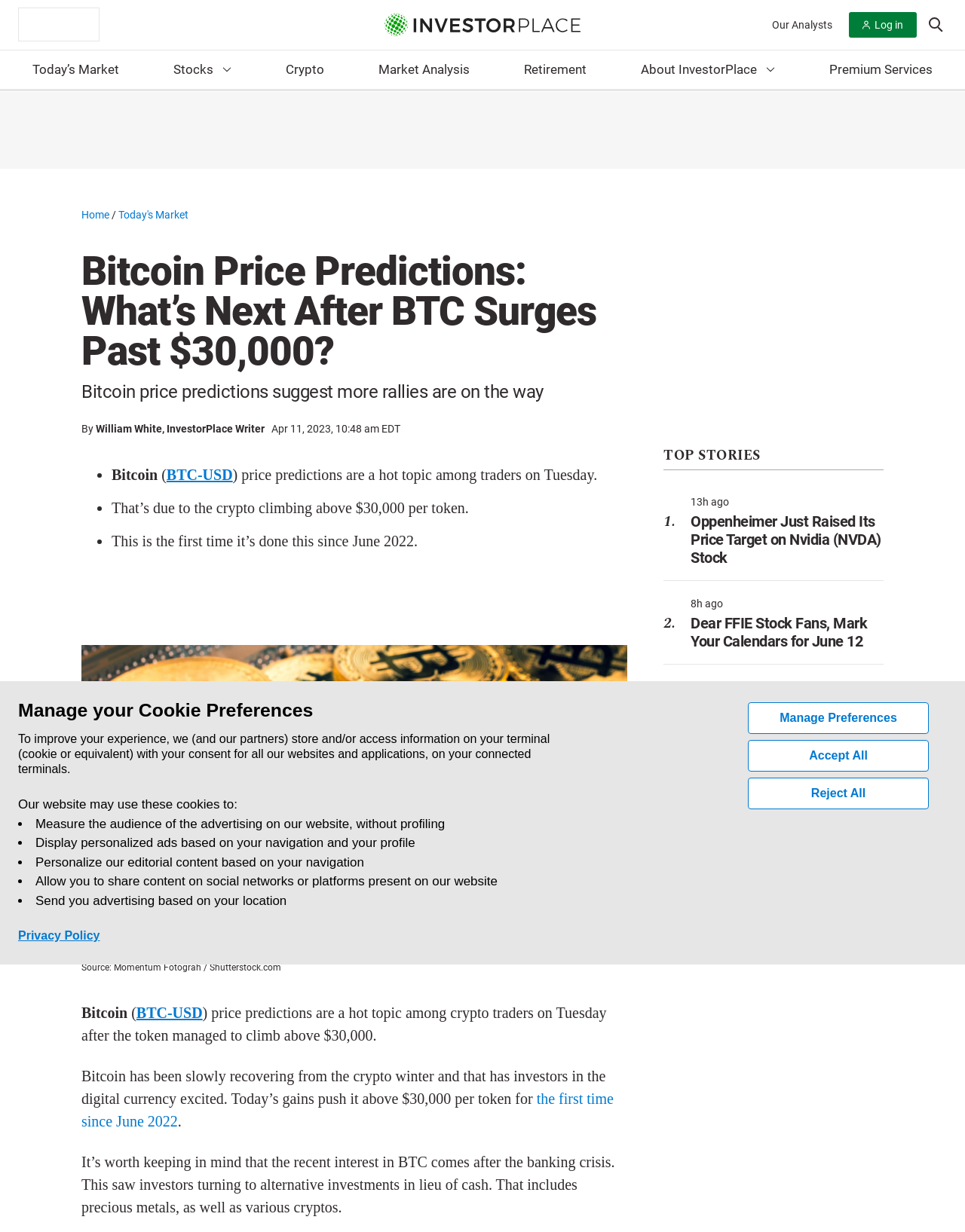Produce a meticulous description of the webpage.

This webpage is about Bitcoin price predictions and its recent surge past $30,000. At the top, there is a cookie consent banner that informs users about the website's use of cookies and provides options to manage preferences. Below the banner, there is a navigation menu with links to various sections, including "Today's Market", "Stocks", "Crypto", and "About InvestorPlace".

The main content of the webpage is an article about Bitcoin price predictions. The article's title, "Bitcoin Price Predictions: What's Next After BTC Surges Past $30,000?", is displayed prominently at the top. The article discusses how Bitcoin's price has climbed above $30,000, a milestone not seen since June 2022, and how this has excited investors. There is also an image related to Bitcoin price predictions.

The article is divided into sections, with bullet points highlighting key points, such as the recent interest in Bitcoin coming after the banking crisis. There are also links to related articles and a section displaying the most popular posts, including articles about Nvidia stock and GameStop stock.

In the top-right corner, there are links to log in, search the site, and access premium services. There is also an image of a person, likely a writer or analyst, and a link to their profile. At the bottom of the page, there is an advertisement and a section displaying the most read content, including articles about Oppenheimer's price target on Nvidia stock and Evercore ISI's price target on Nvidia stock.